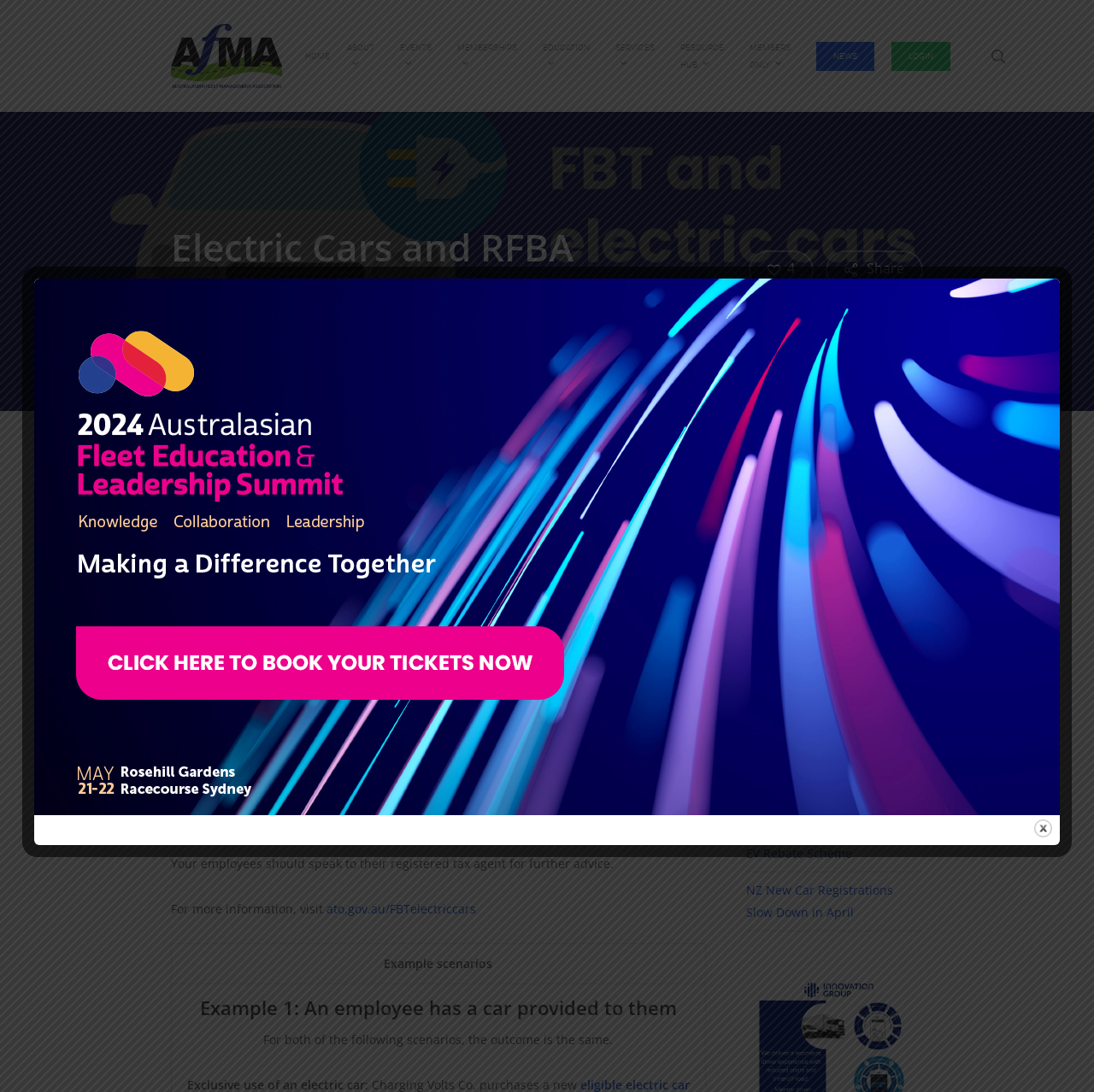What is the topic of the latest news section?
Use the image to give a comprehensive and detailed response to the question.

The latest news section contains several news articles related to the car market and fleet education, such as the announcement of the Australasian Fleet Education and Leadership Summit and the new car market records in April.